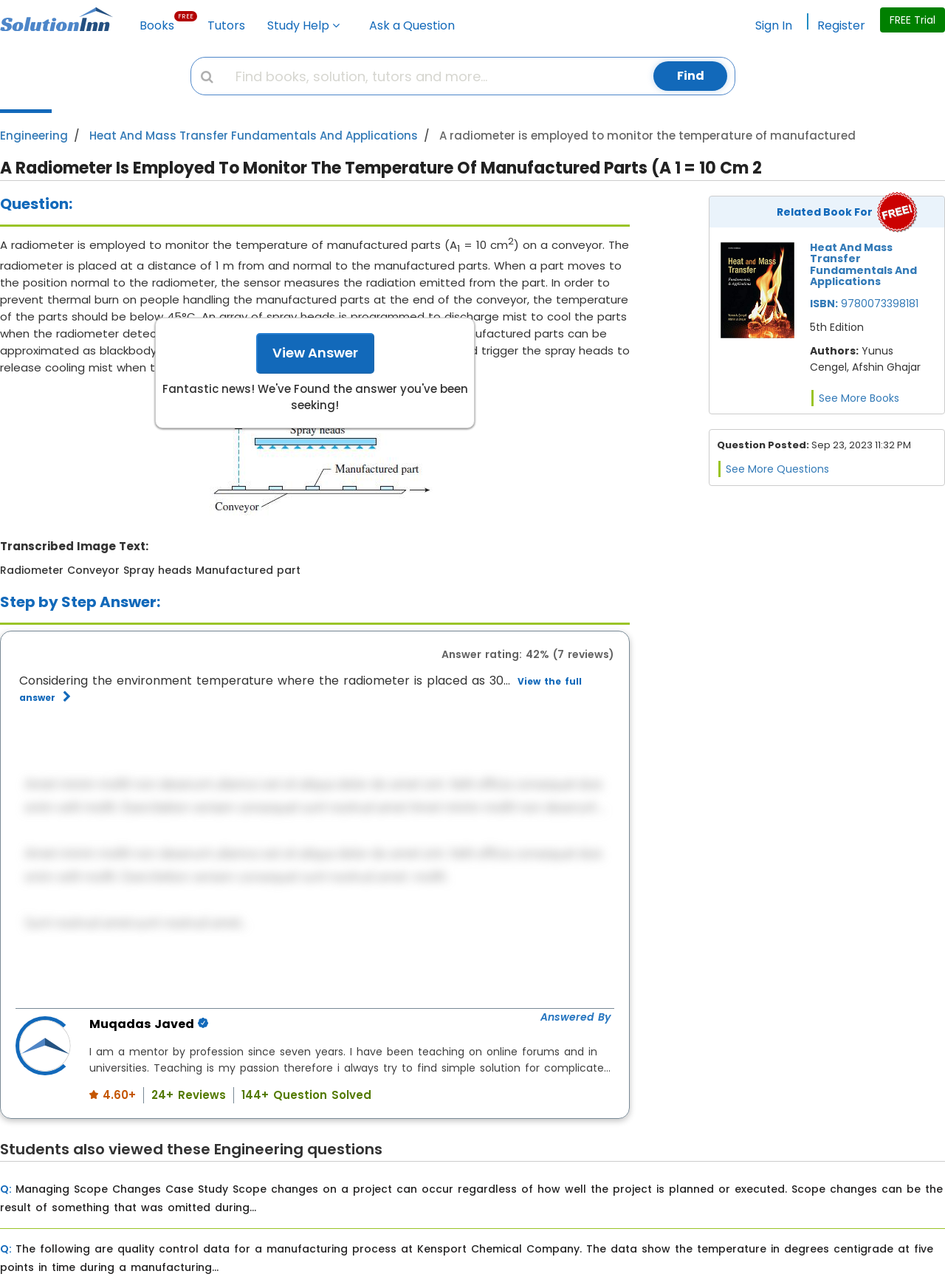Find and specify the bounding box coordinates that correspond to the clickable region for the instruction: "See more questions".

[0.768, 0.358, 0.877, 0.37]